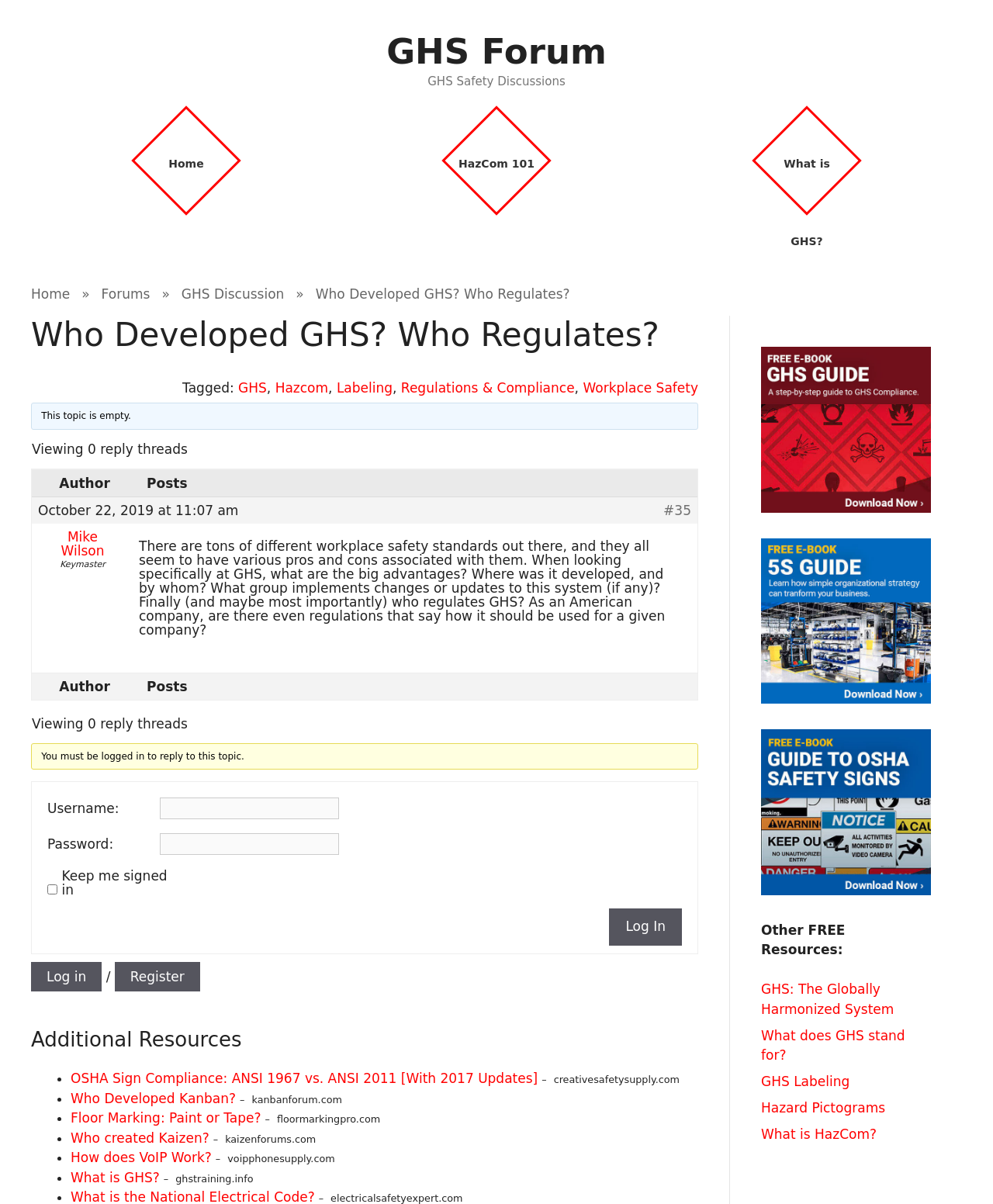What is the topic of this discussion?
Based on the screenshot, respond with a single word or phrase.

GHS